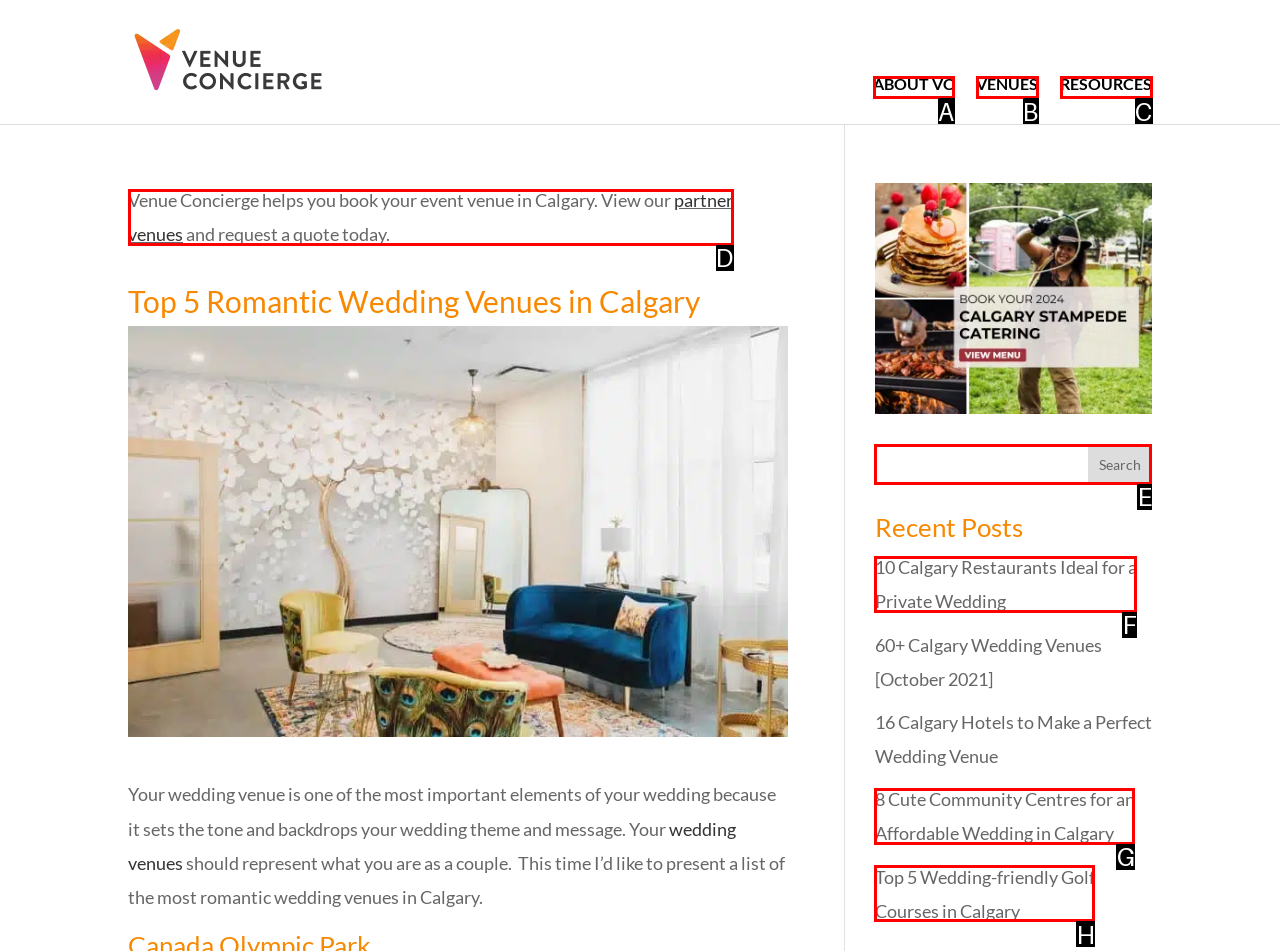Select the correct UI element to complete the task: View partner venues
Please provide the letter of the chosen option.

D